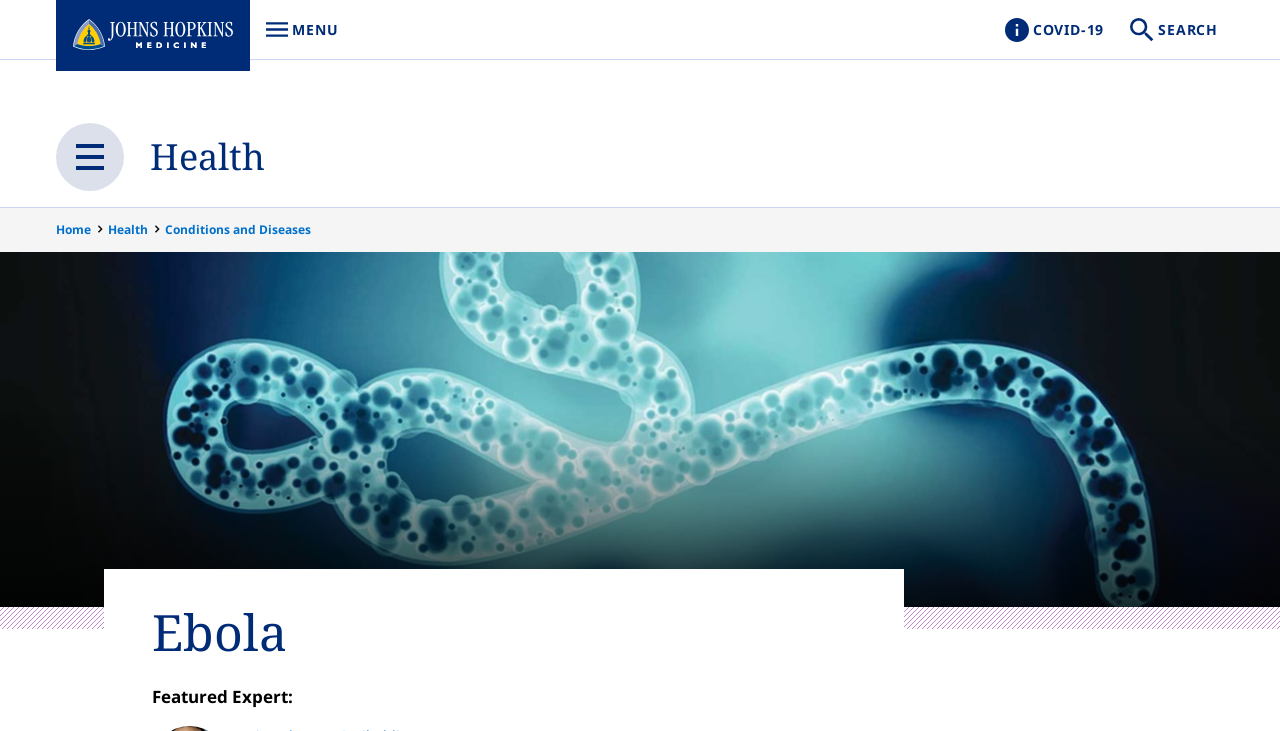Answer succinctly with a single word or phrase:
What is the purpose of the button on the top-right corner?

Search